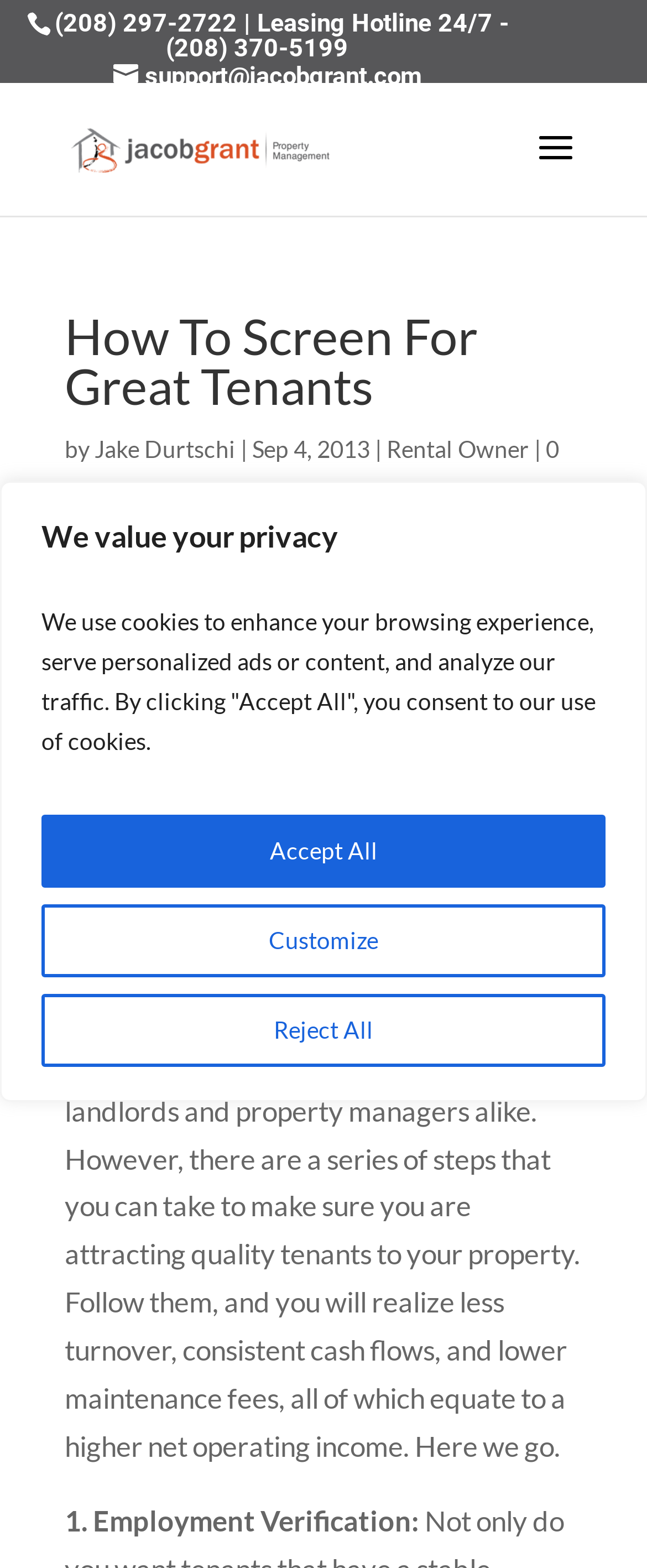Provide a brief response to the question below using a single word or phrase: 
Who is the author of the article?

Jake Durtschi